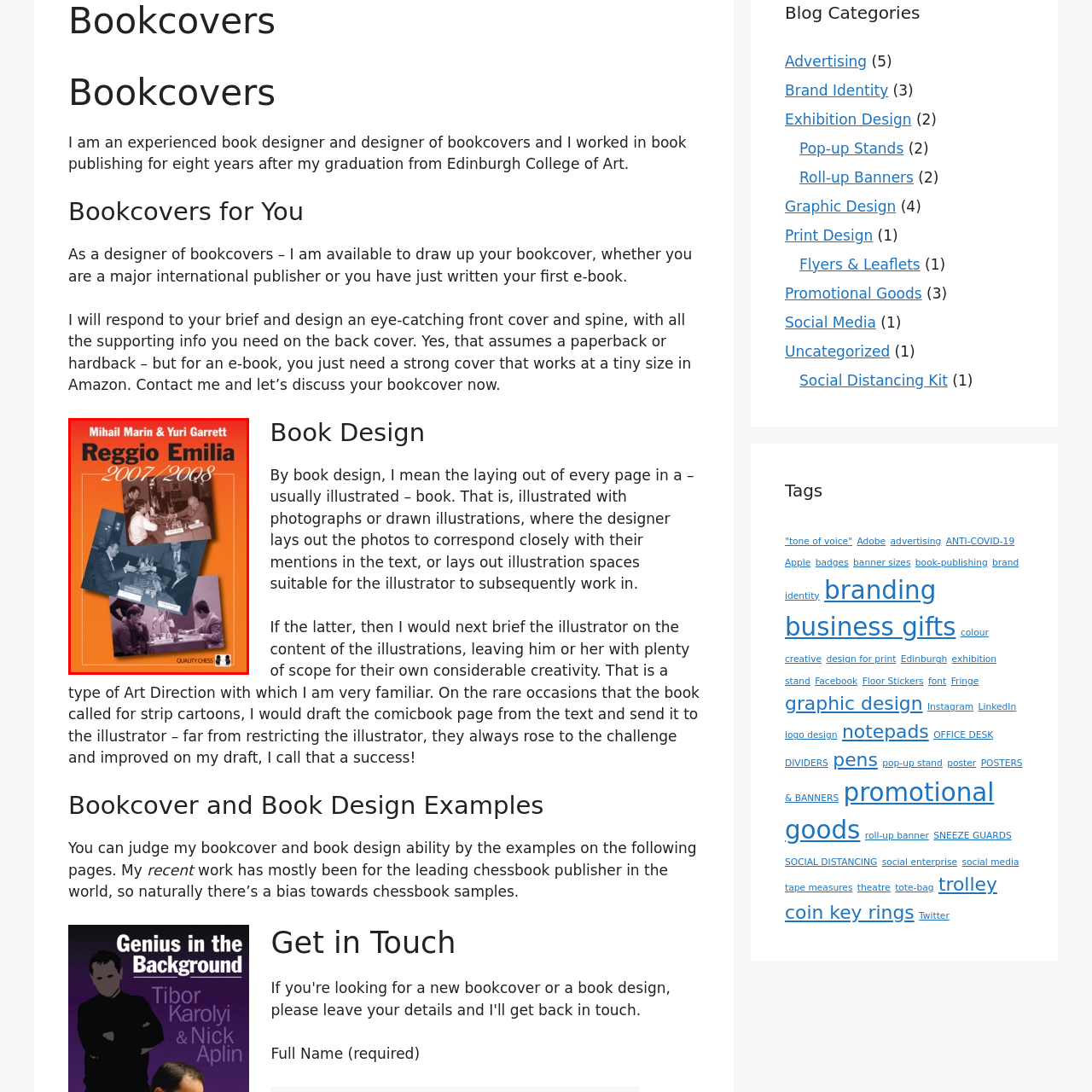Focus on the part of the image that is marked with a yellow outline and respond in detail to the following inquiry based on what you observe: 
What type of sport is featured in the book?

The caption describes the book as being about a 'chess tournament' and mentions 'chess enthusiasts' and 'this intellectual sport', clearly indicating that the sport featured in the book is chess.